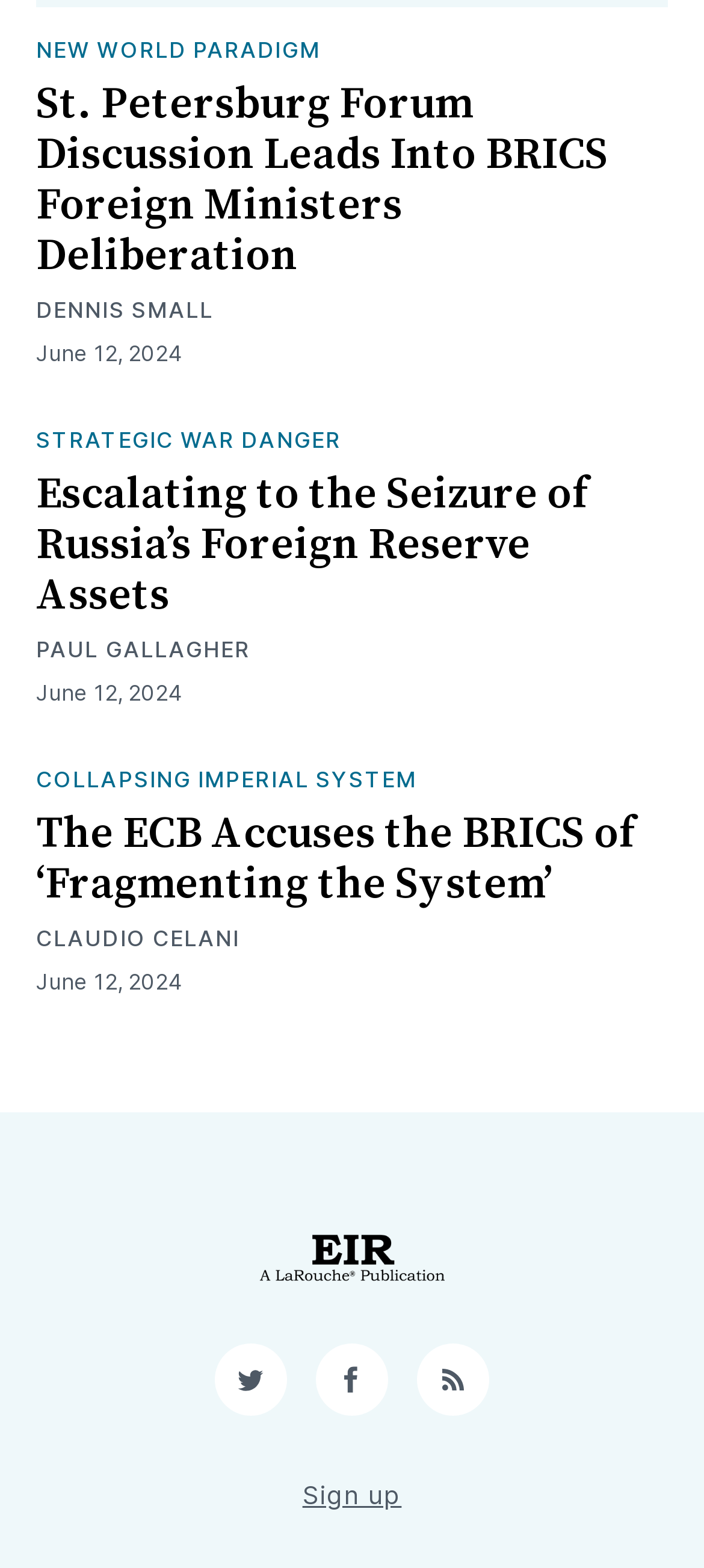Locate the bounding box coordinates of the element to click to perform the following action: 'Visit EIR News'. The coordinates should be given as four float values between 0 and 1, in the form of [left, top, right, bottom].

[0.36, 0.783, 0.64, 0.82]